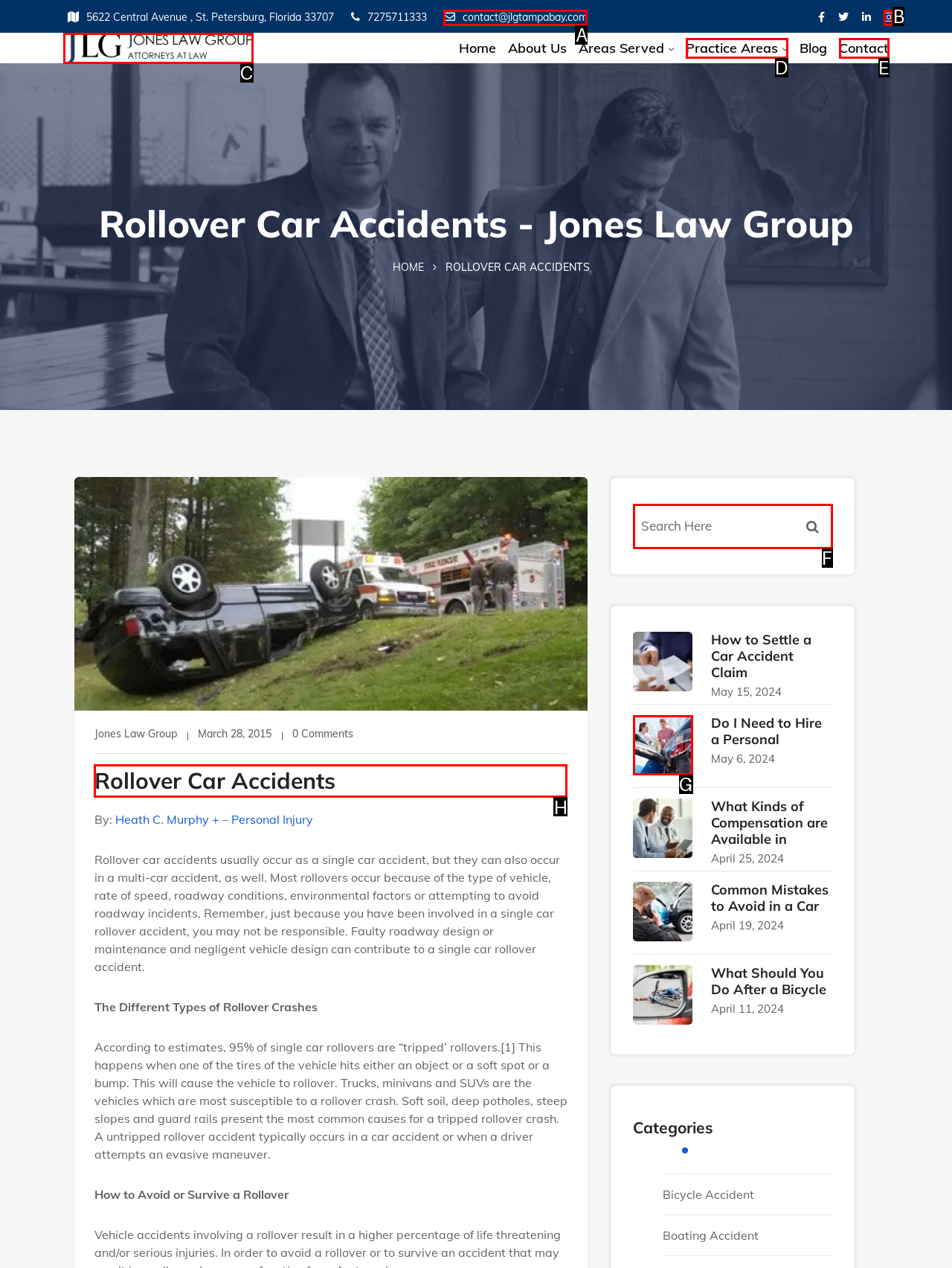Which lettered option should be clicked to perform the following task: Read the article about 'Rollover Car Accidents'
Respond with the letter of the appropriate option.

H